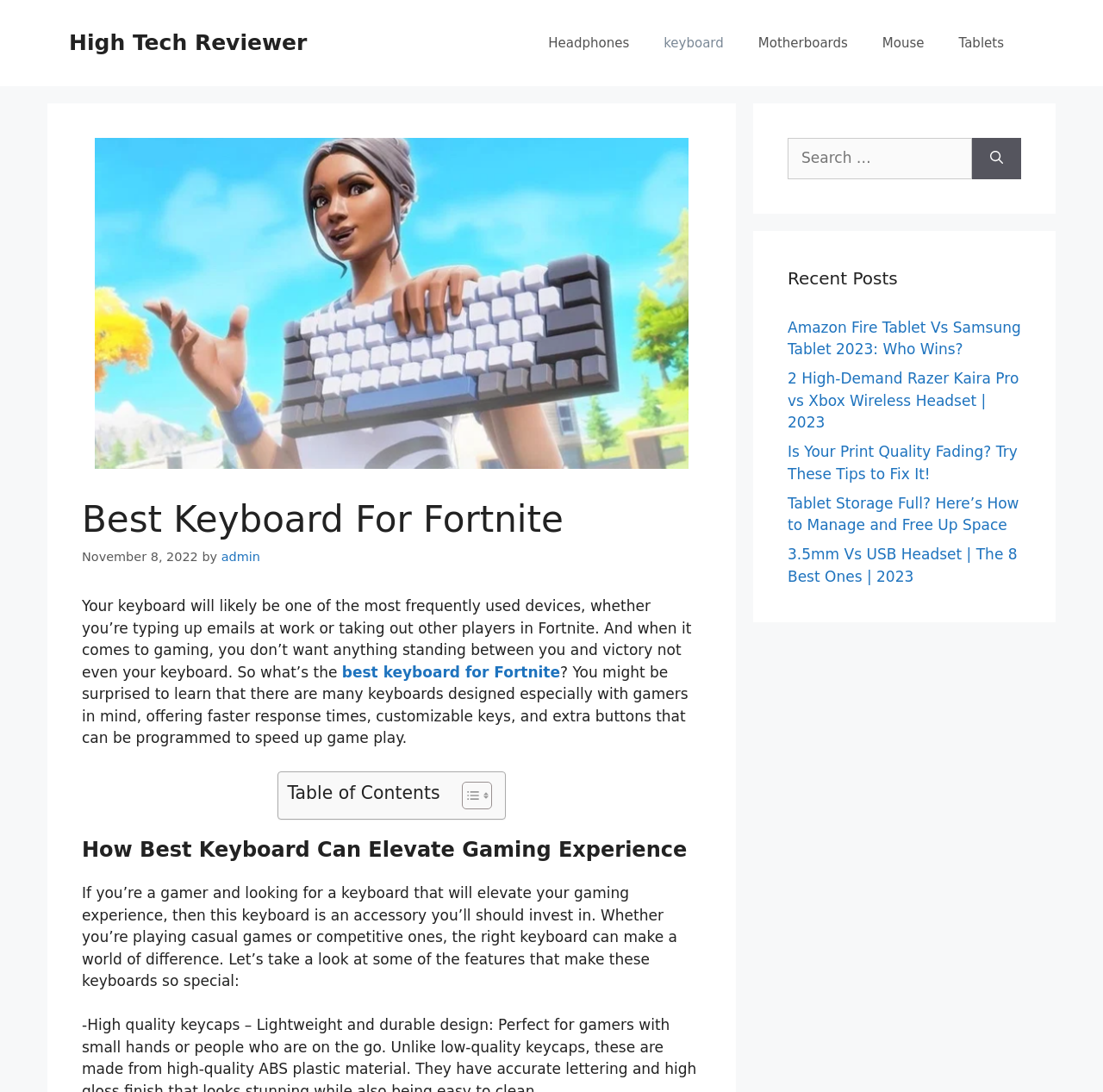How many recent posts are listed?
Give a one-word or short-phrase answer derived from the screenshot.

5